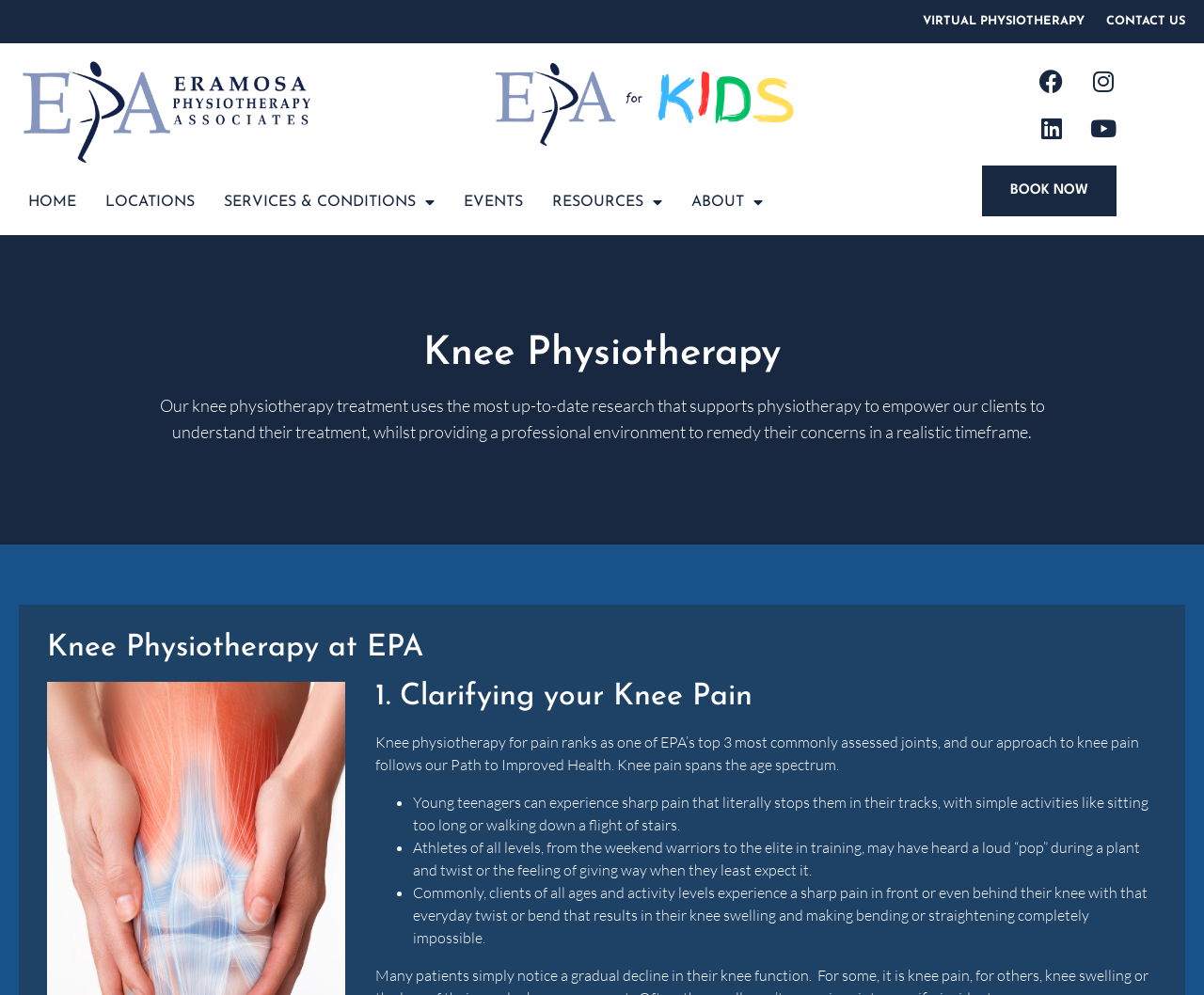What is the purpose of the 'BOOK NOW' link?
Using the image as a reference, give a one-word or short phrase answer.

To book an appointment